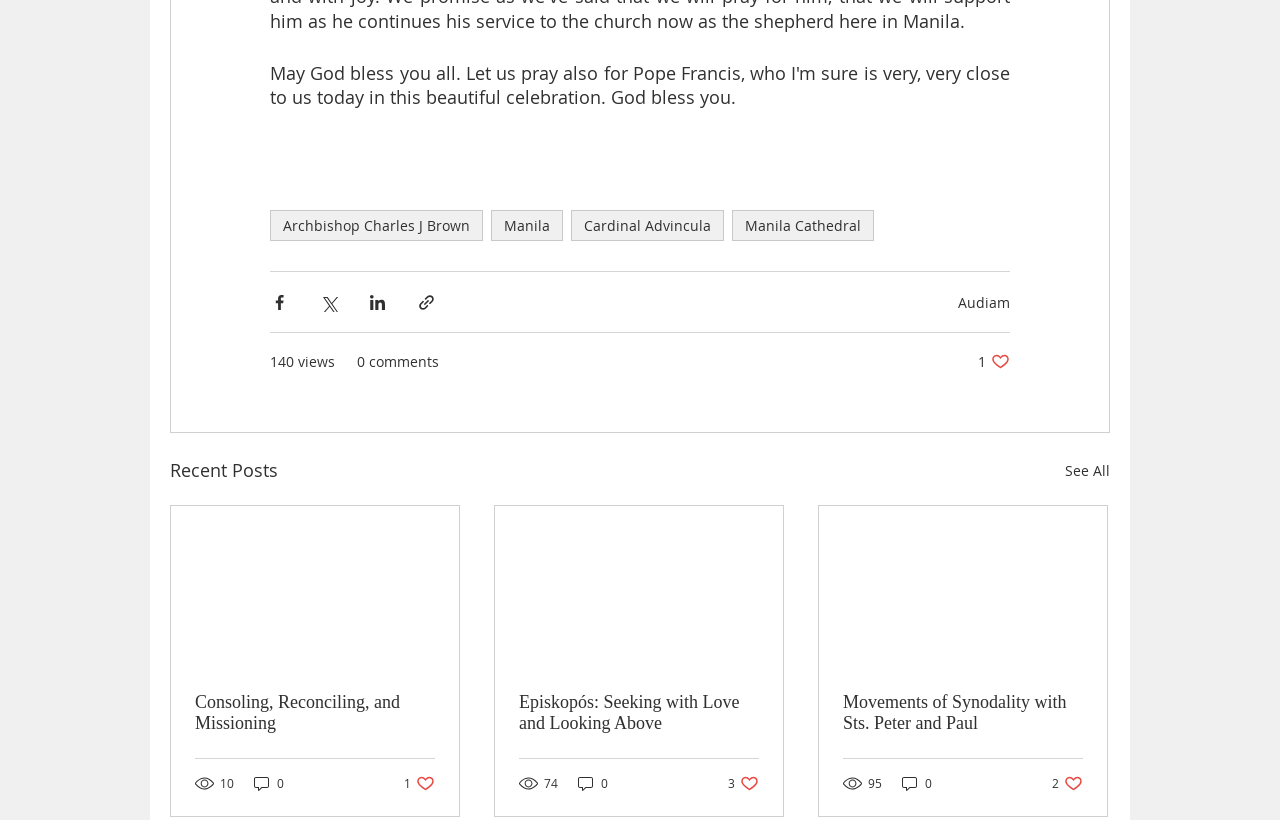Please reply to the following question using a single word or phrase: 
What is the name of the link in the second article?

Episkopós: Seeking with Love and Looking Above